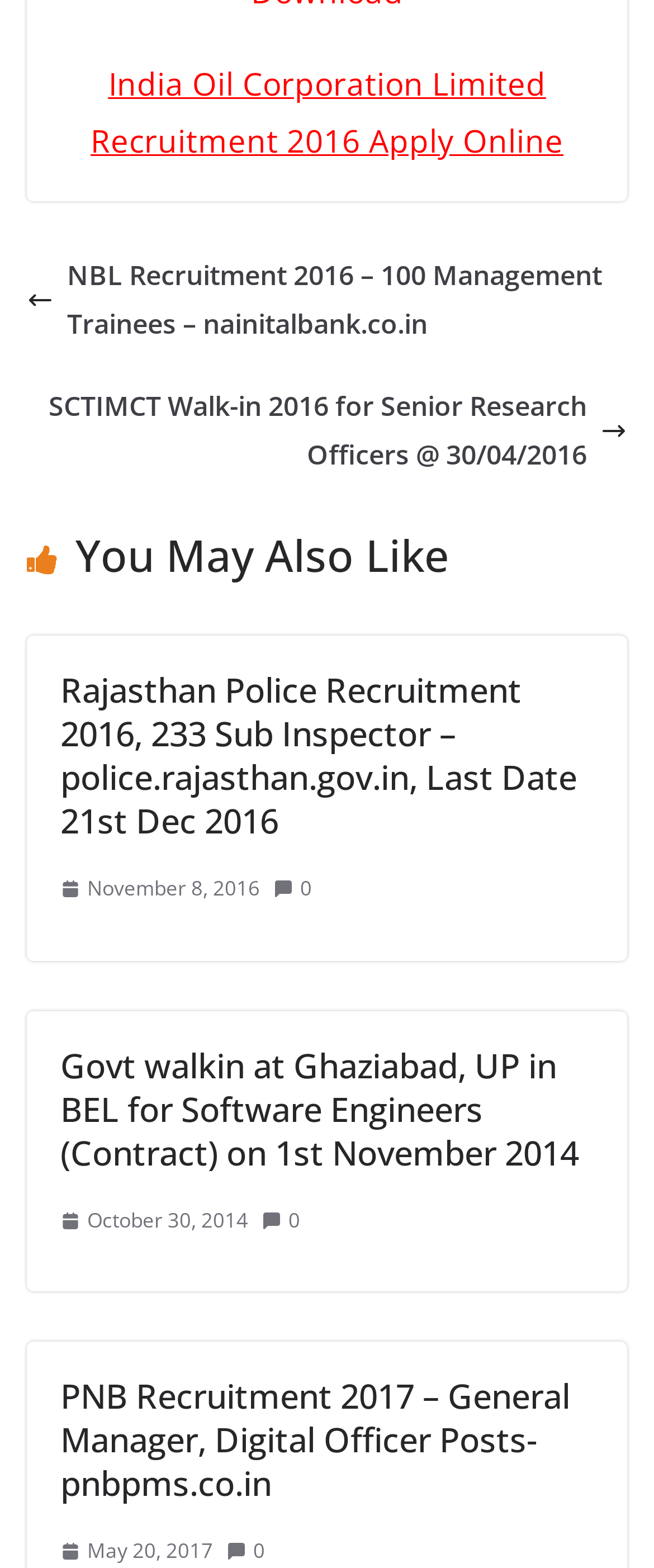Please determine the bounding box coordinates of the element to click in order to execute the following instruction: "Apply for India Oil Corporation Limited Recruitment 2016". The coordinates should be four float numbers between 0 and 1, specified as [left, top, right, bottom].

[0.138, 0.04, 0.862, 0.102]